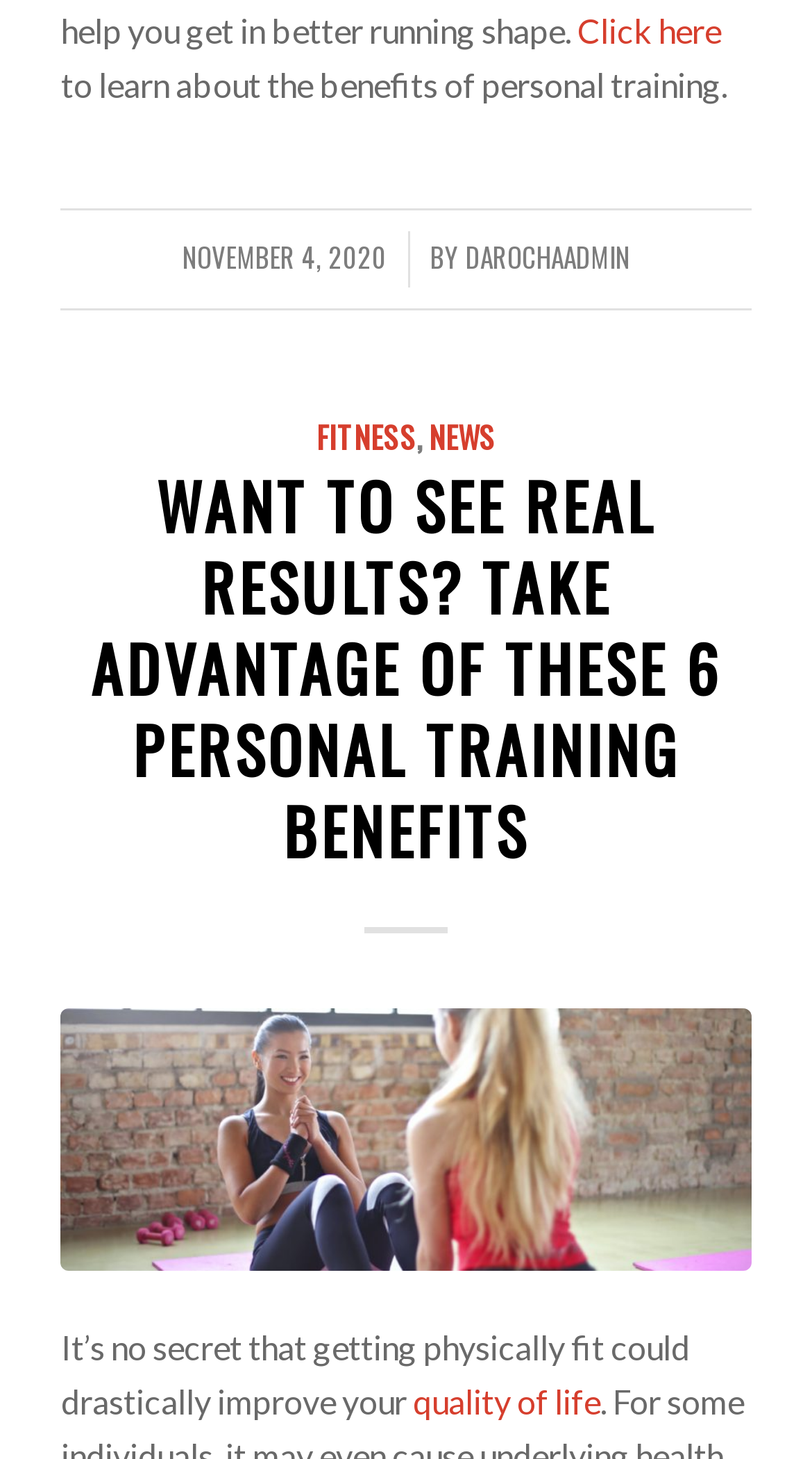Please give a short response to the question using one word or a phrase:
What is the main topic of the article?

personal training benefits